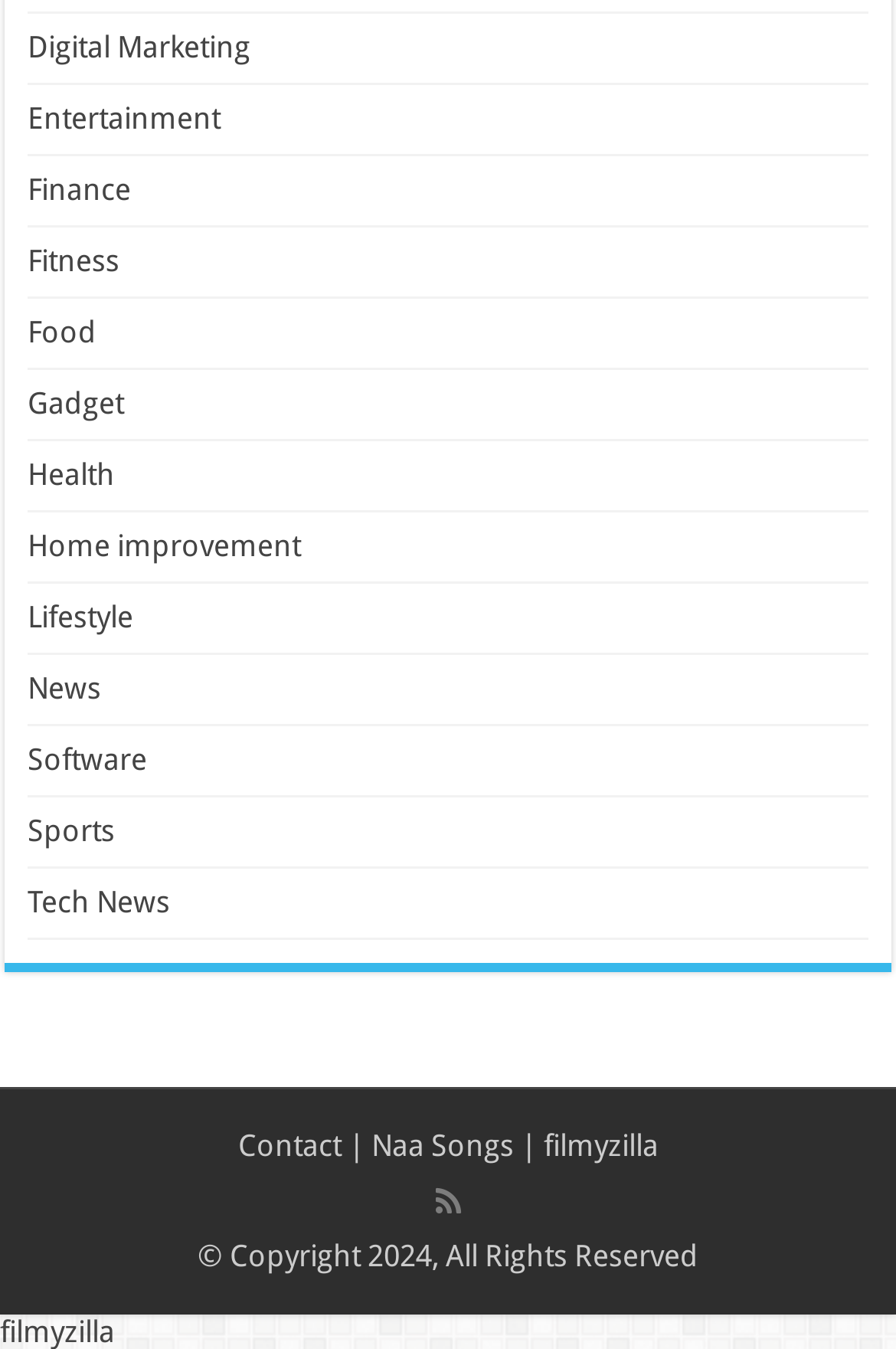Locate the bounding box coordinates of the element that needs to be clicked to carry out the instruction: "Click on Digital Marketing". The coordinates should be given as four float numbers ranging from 0 to 1, i.e., [left, top, right, bottom].

[0.031, 0.022, 0.279, 0.048]